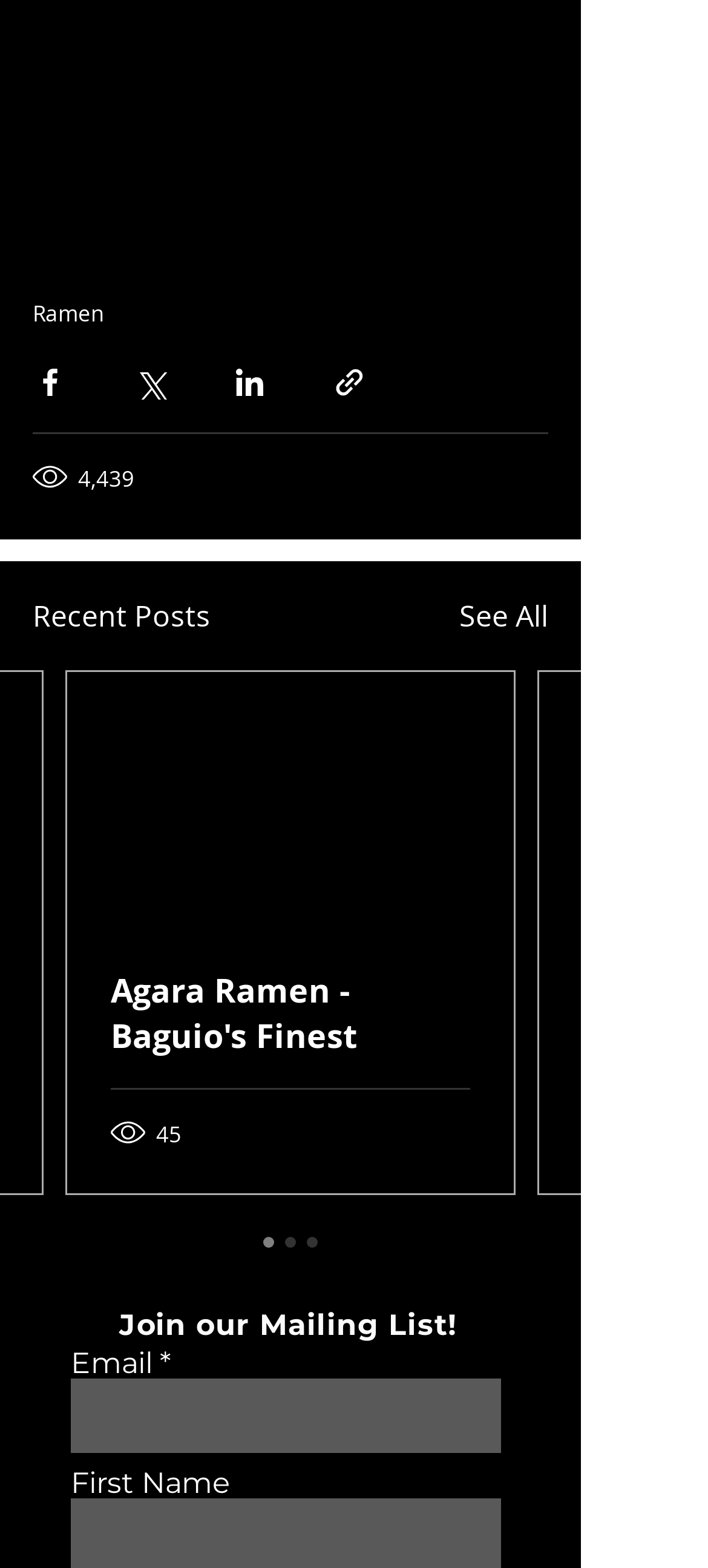Provide the bounding box coordinates of the area you need to click to execute the following instruction: "View recent posts".

[0.046, 0.379, 0.297, 0.407]